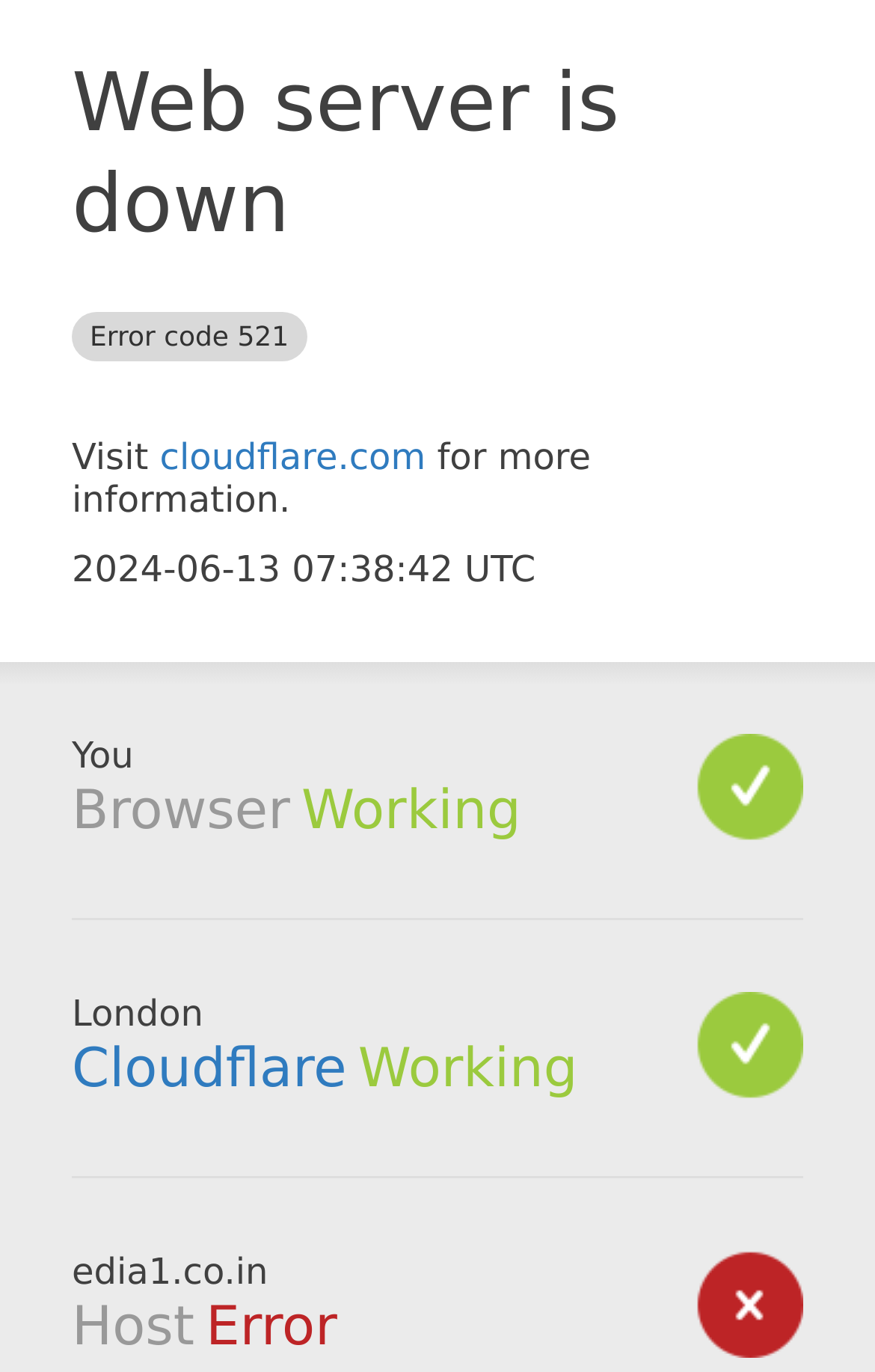Determine the bounding box coordinates (top-left x, top-left y, bottom-right x, bottom-right y) of the UI element described in the following text: Cloudflare

[0.082, 0.756, 0.396, 0.802]